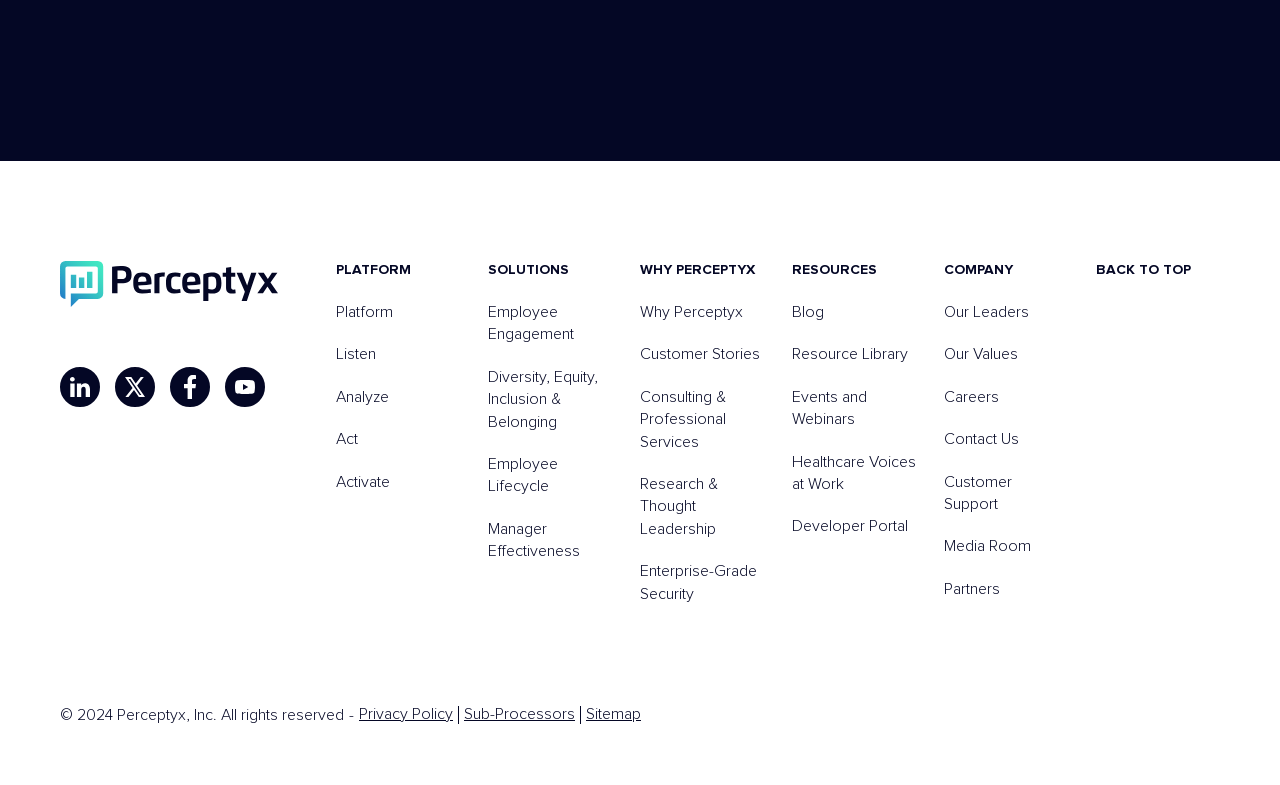Answer the question in one word or a short phrase:
What is the text of the copyright notice?

© 2024 Perceptyx, Inc. All rights reserved